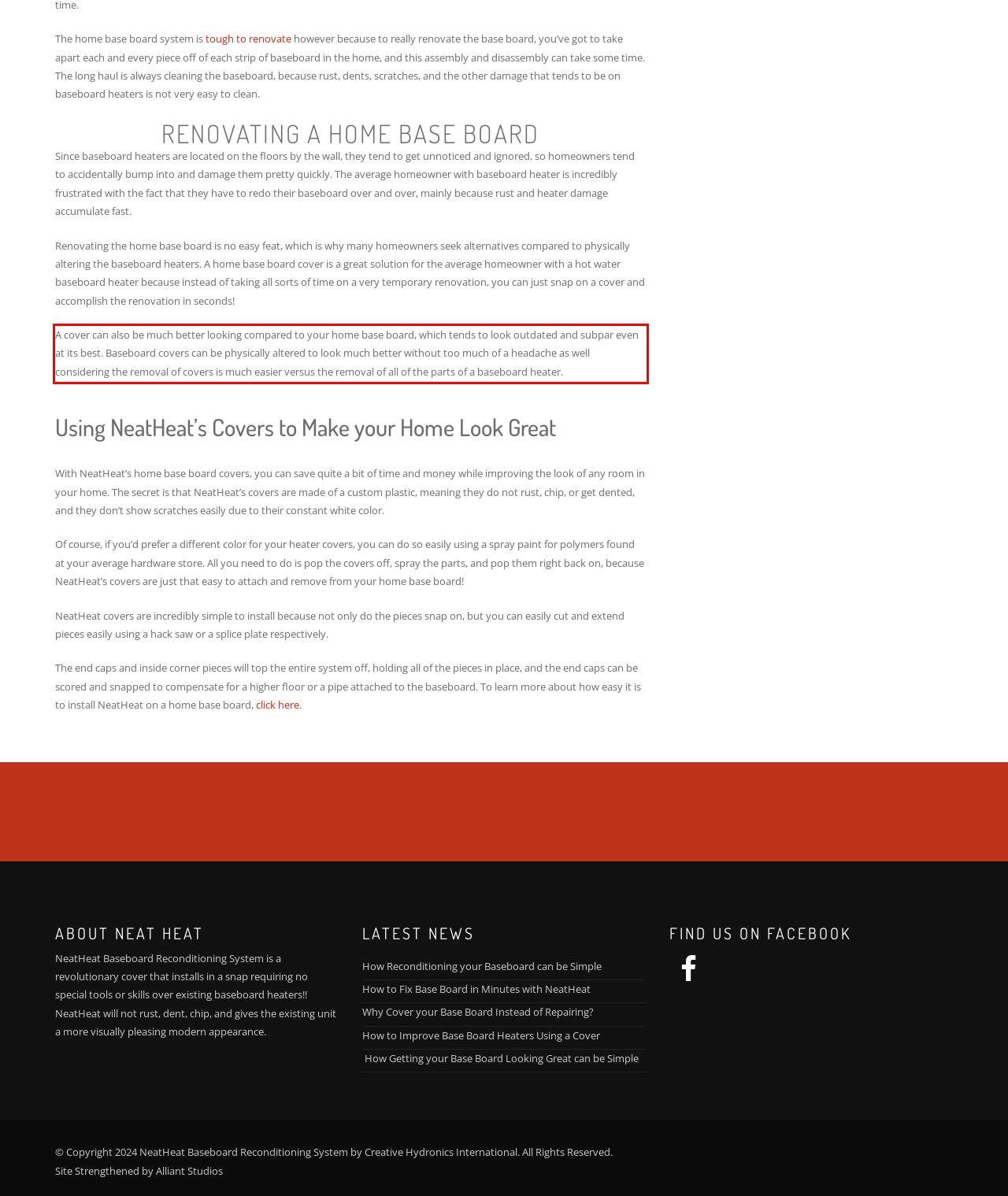Please use OCR to extract the text content from the red bounding box in the provided webpage screenshot.

A cover can also be much better looking compared to your home base board, which tends to look outdated and subpar even at its best. Baseboard covers can be physically altered to look much better without too much of a headache as well considering the removal of covers is much easier versus the removal of all of the parts of a baseboard heater.